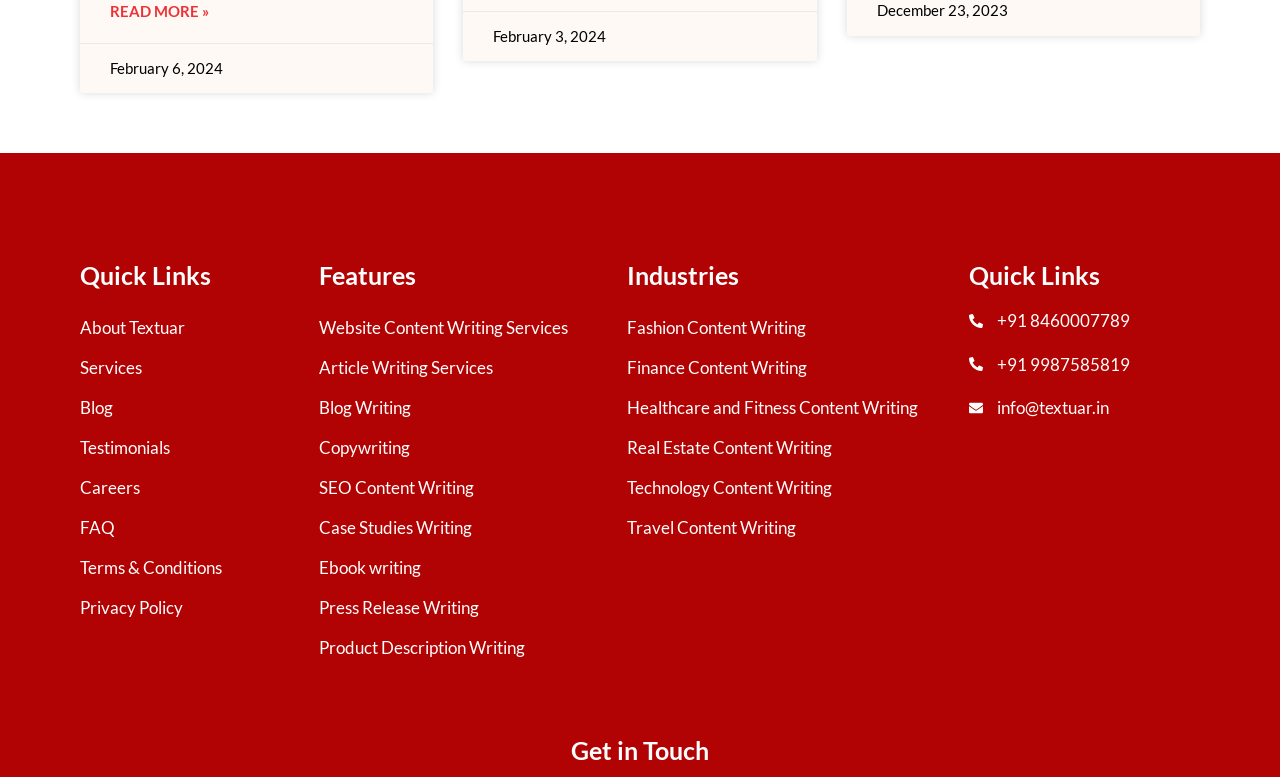Respond to the question with just a single word or phrase: 
What is the date of the first article?

February 6, 2024